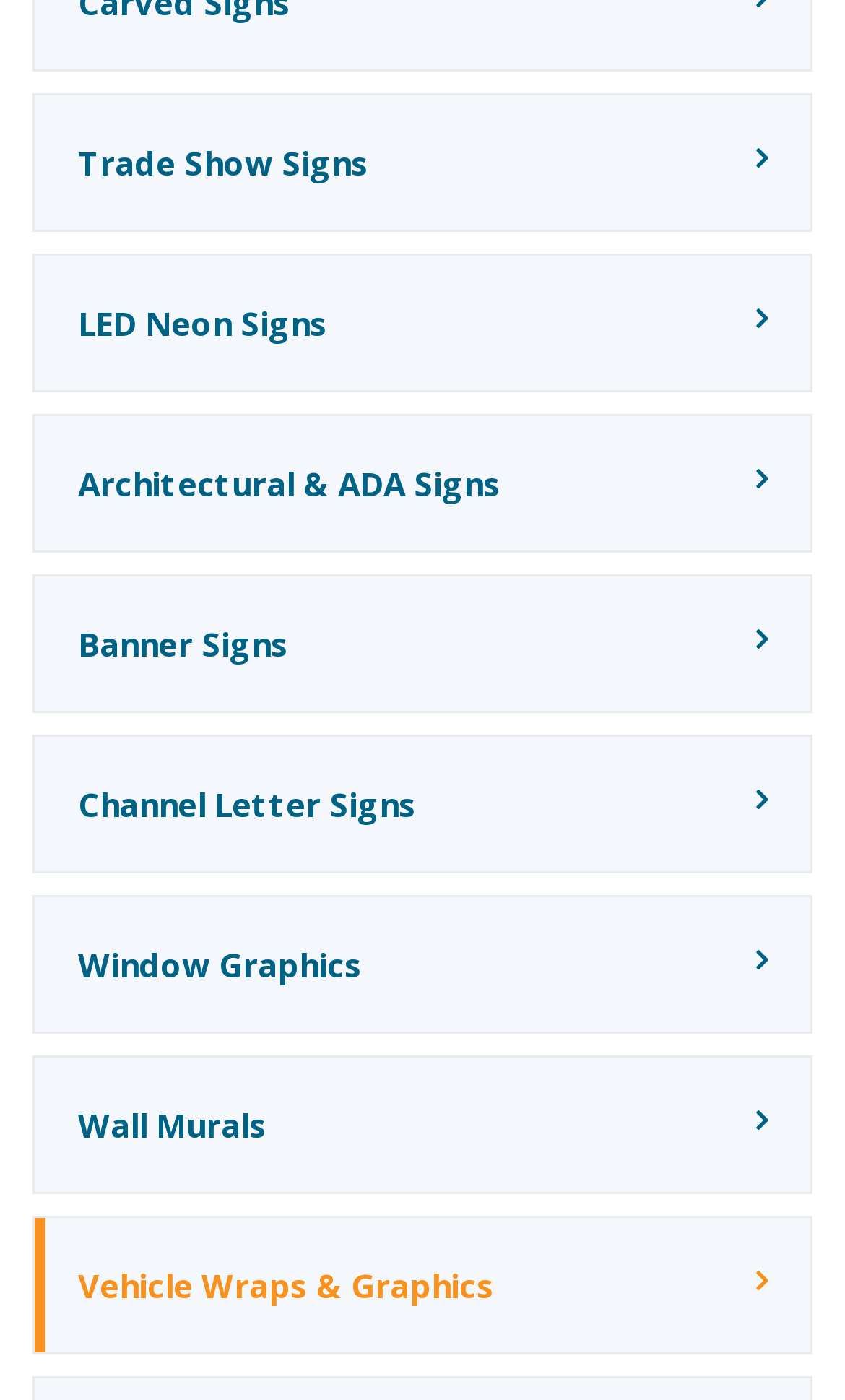Is there a sign type related to architecture?
Using the image, give a concise answer in the form of a single word or short phrase.

Yes